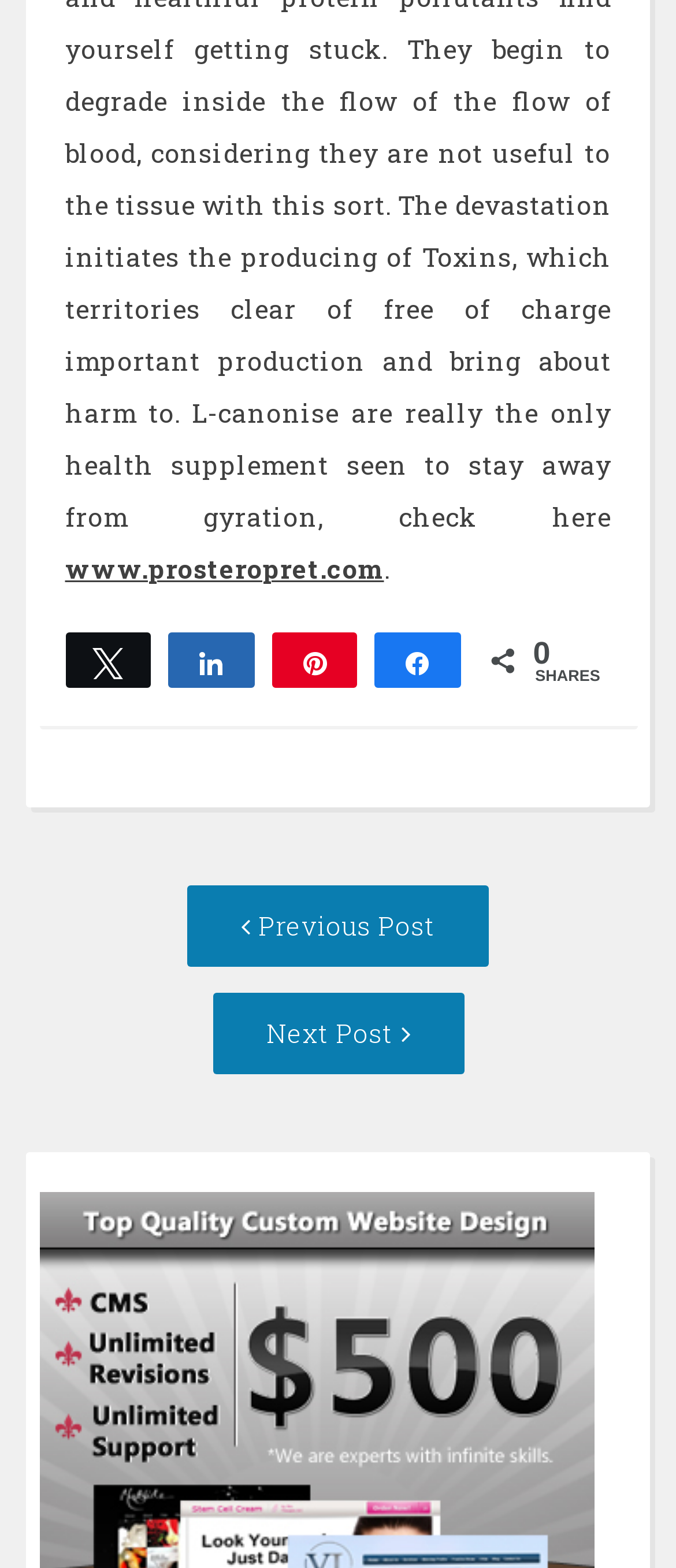What is the count of shares displayed on the webpage?
Use the screenshot to answer the question with a single word or phrase.

0